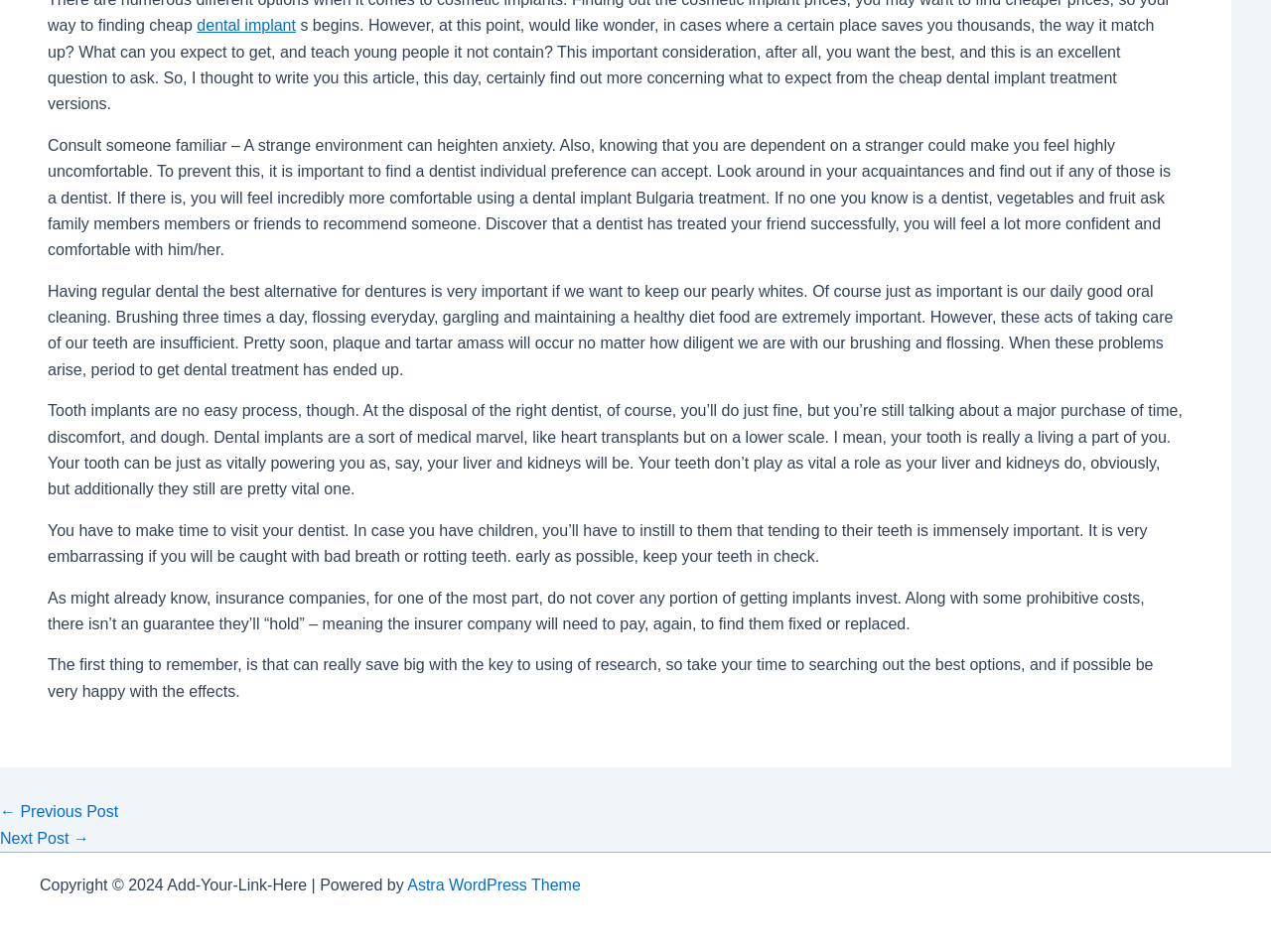Locate the UI element that matches the description dental implant in the webpage screenshot. Return the bounding box coordinates in the format (top-left x, top-left y, bottom-right x, bottom-right y), with values ranging from 0 to 1.

[0.155, 0.018, 0.233, 0.036]